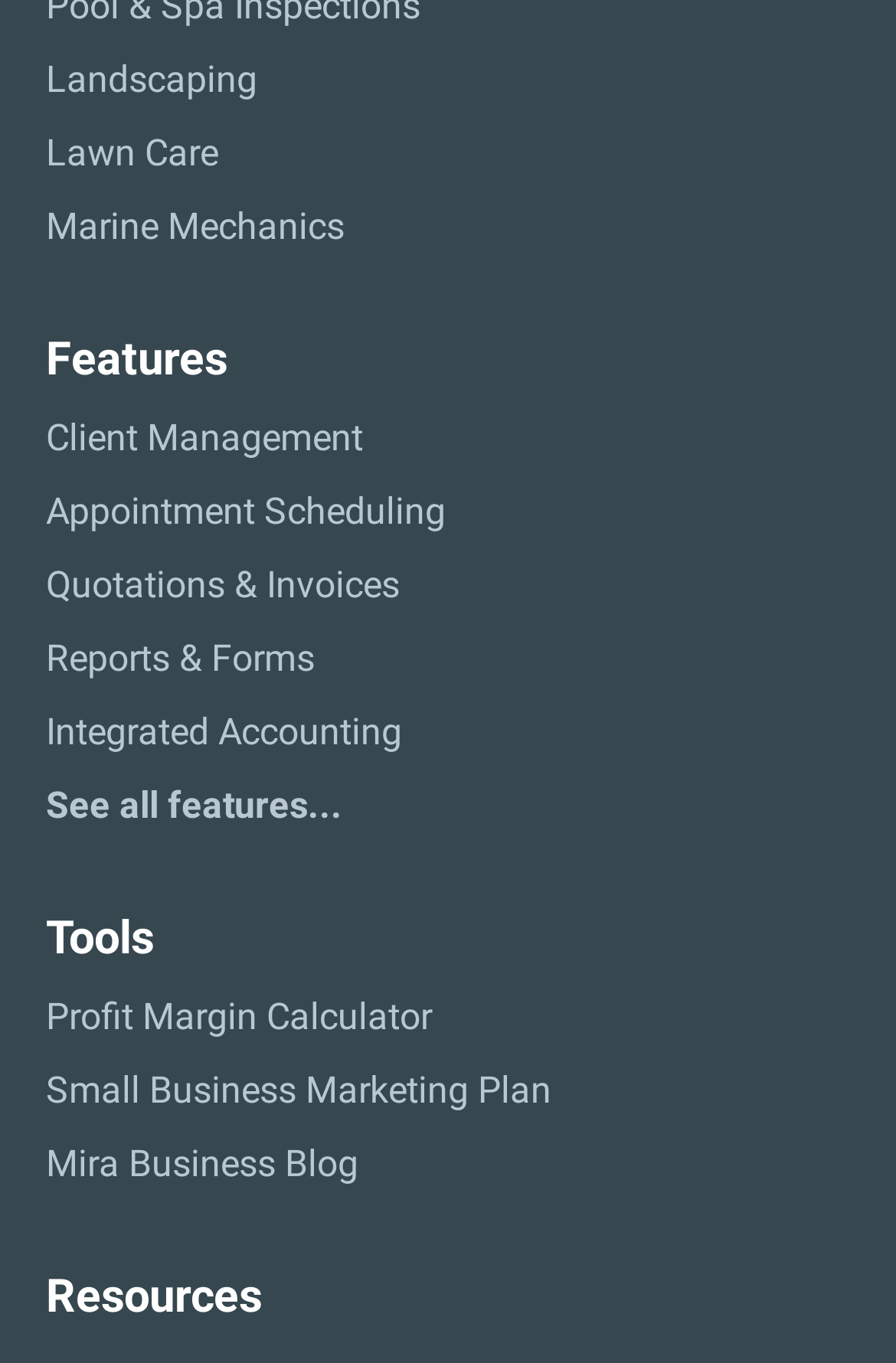Respond to the question below with a single word or phrase: What is the last resource listed?

Mira Business Blog